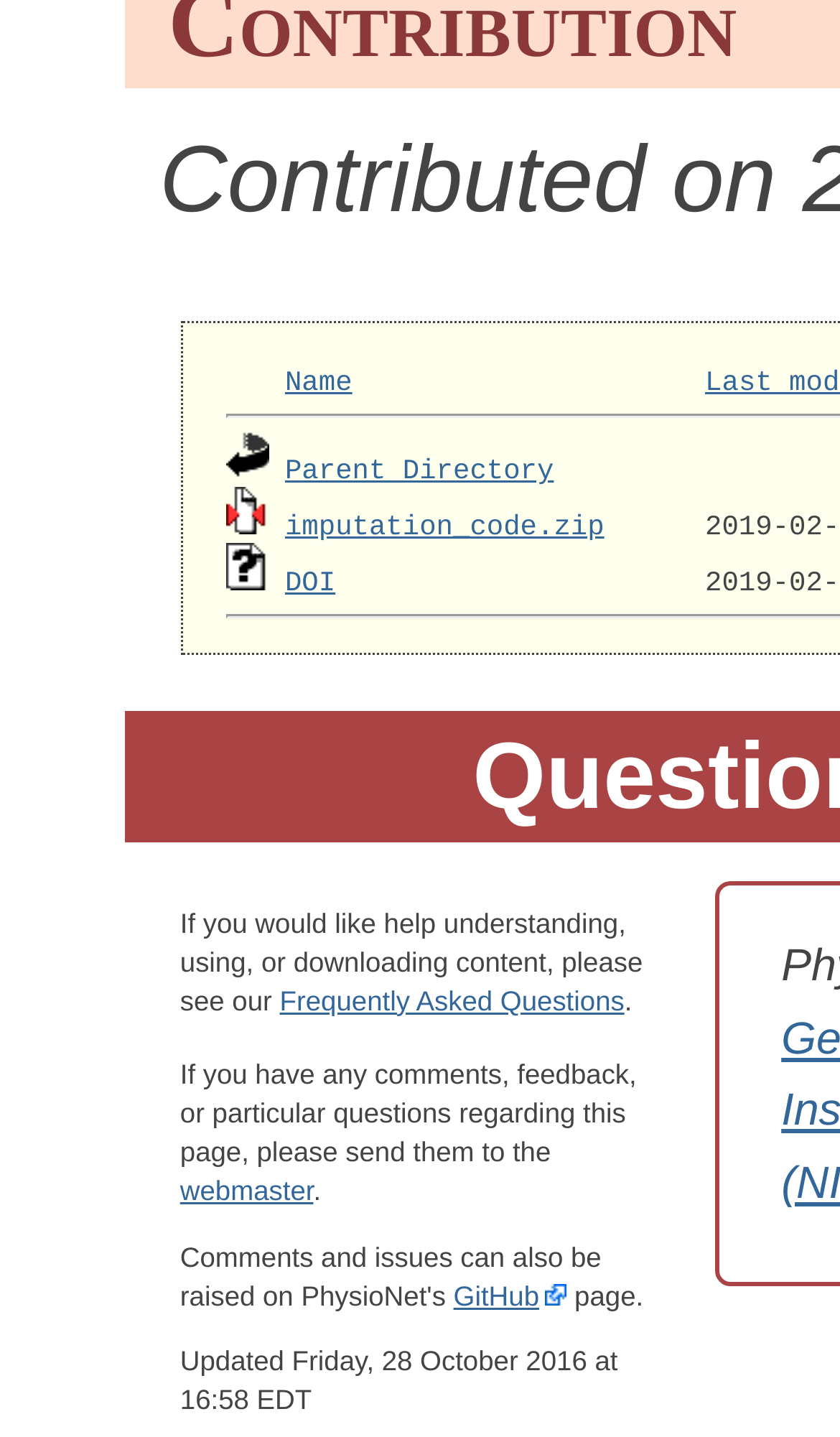Using the provided element description: "Parent Directory", identify the bounding box coordinates. The coordinates should be four floats between 0 and 1 in the order [left, top, right, bottom].

[0.339, 0.317, 0.66, 0.339]